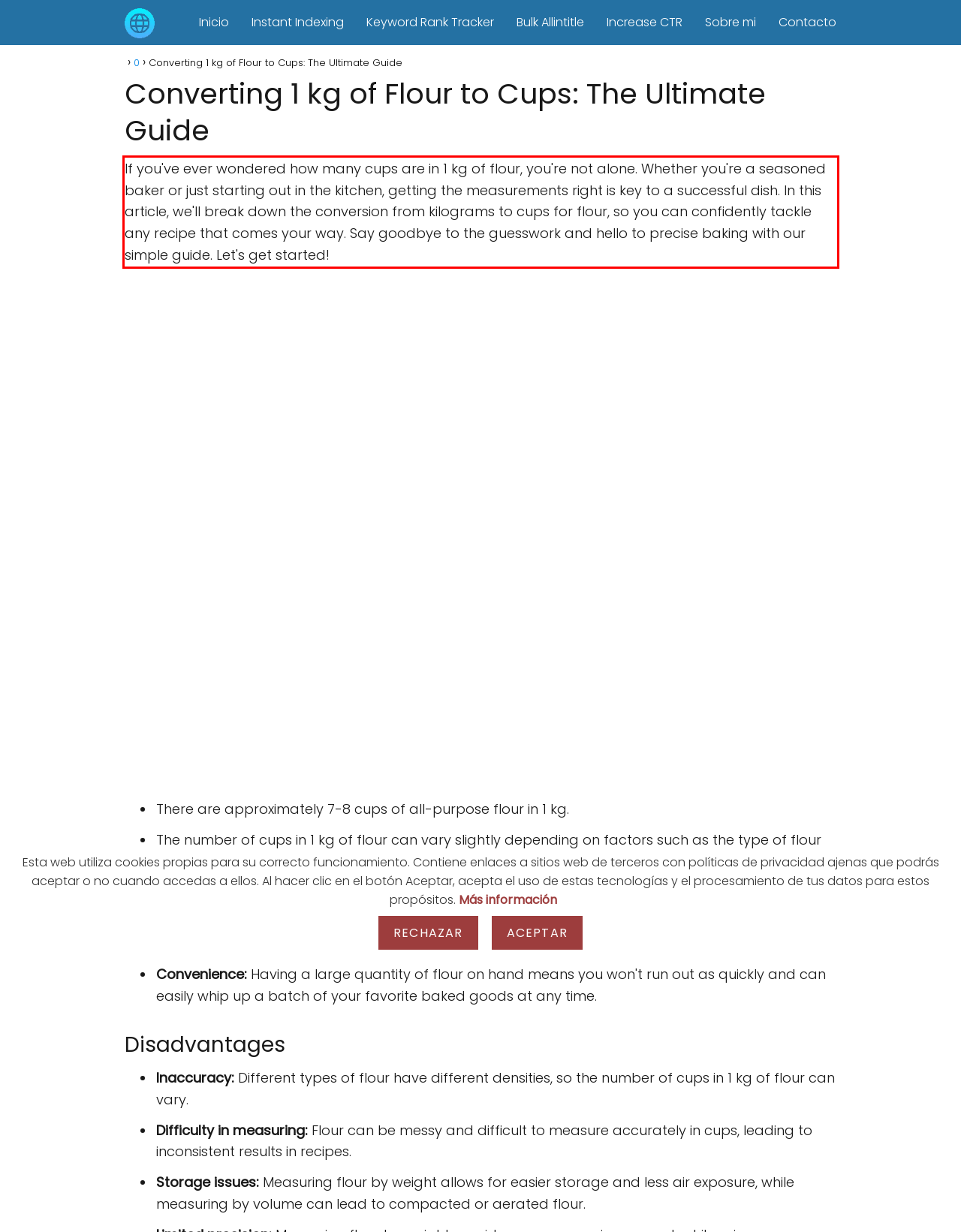Please use OCR to extract the text content from the red bounding box in the provided webpage screenshot.

If you've ever wondered how many cups are in 1 kg of flour, you're not alone. Whether you're a seasoned baker or just starting out in the kitchen, getting the measurements right is key to a successful dish. In this article, we'll break down the conversion from kilograms to cups for flour, so you can confidently tackle any recipe that comes your way. Say goodbye to the guesswork and hello to precise baking with our simple guide. Let's get started!